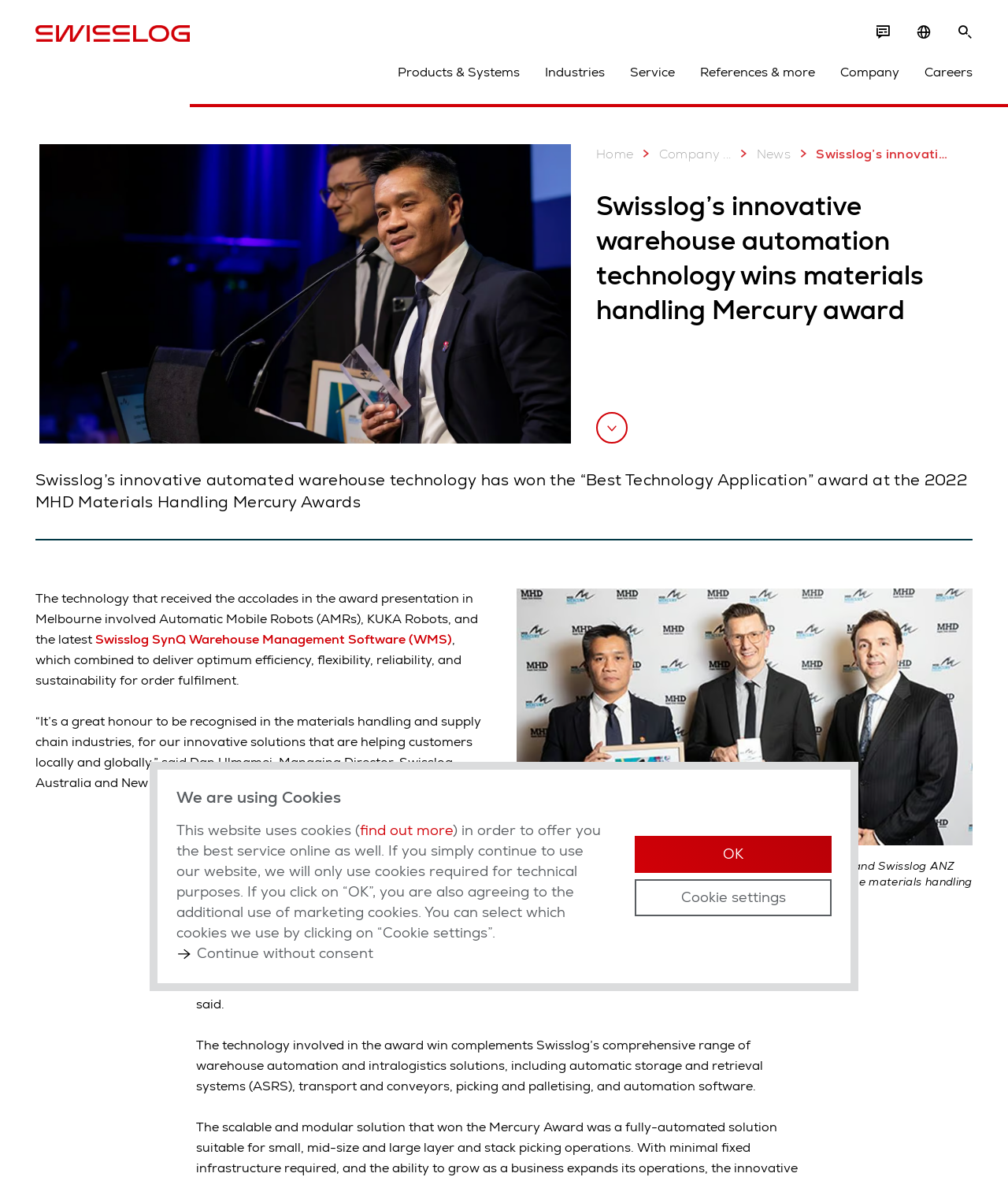Kindly determine the bounding box coordinates for the clickable area to achieve the given instruction: "Click the Products & Systems link".

[0.395, 0.053, 0.516, 0.069]